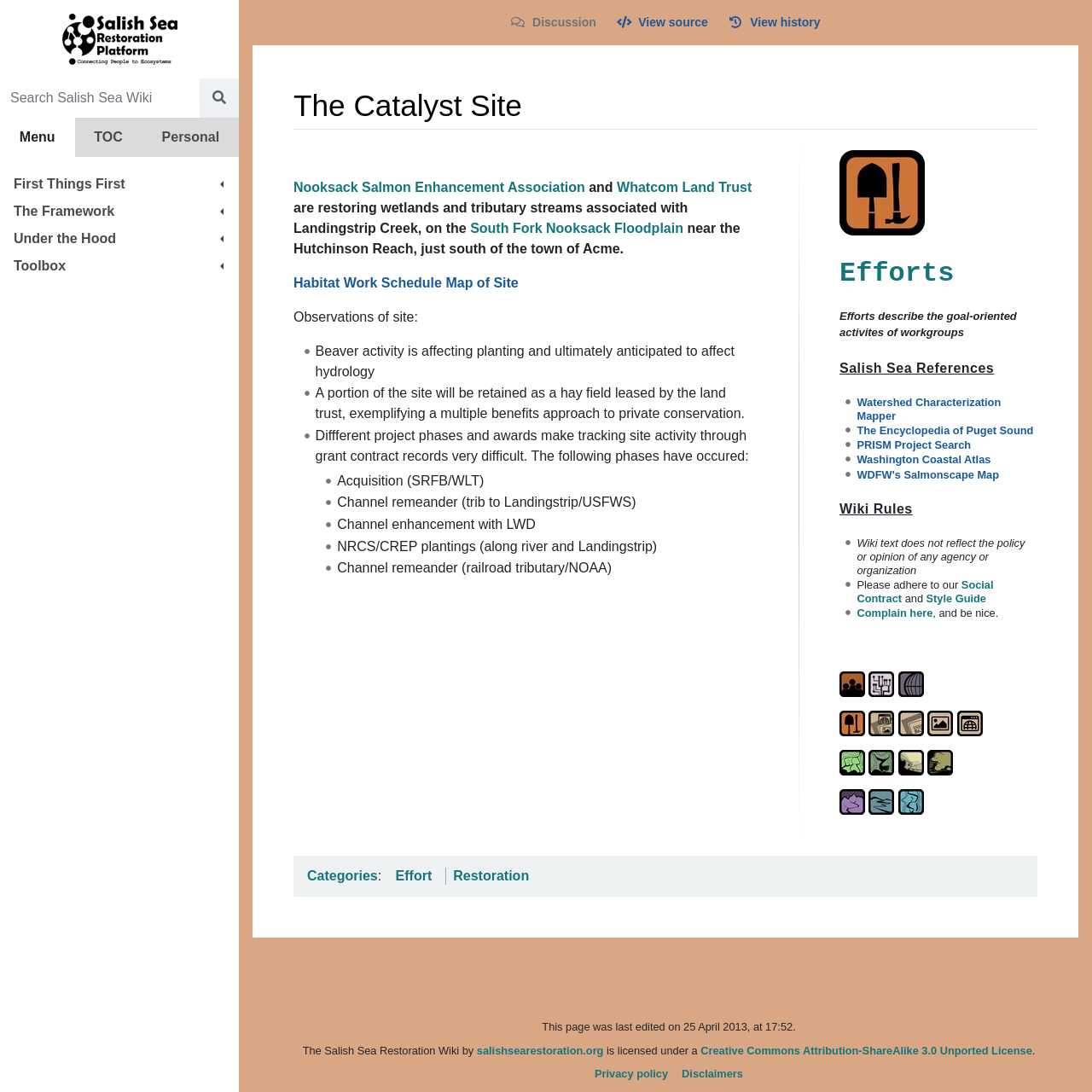What is the Salish Sea References link related to?
Please provide a single word or phrase as your answer based on the screenshot.

Watershed Characterization Mapper